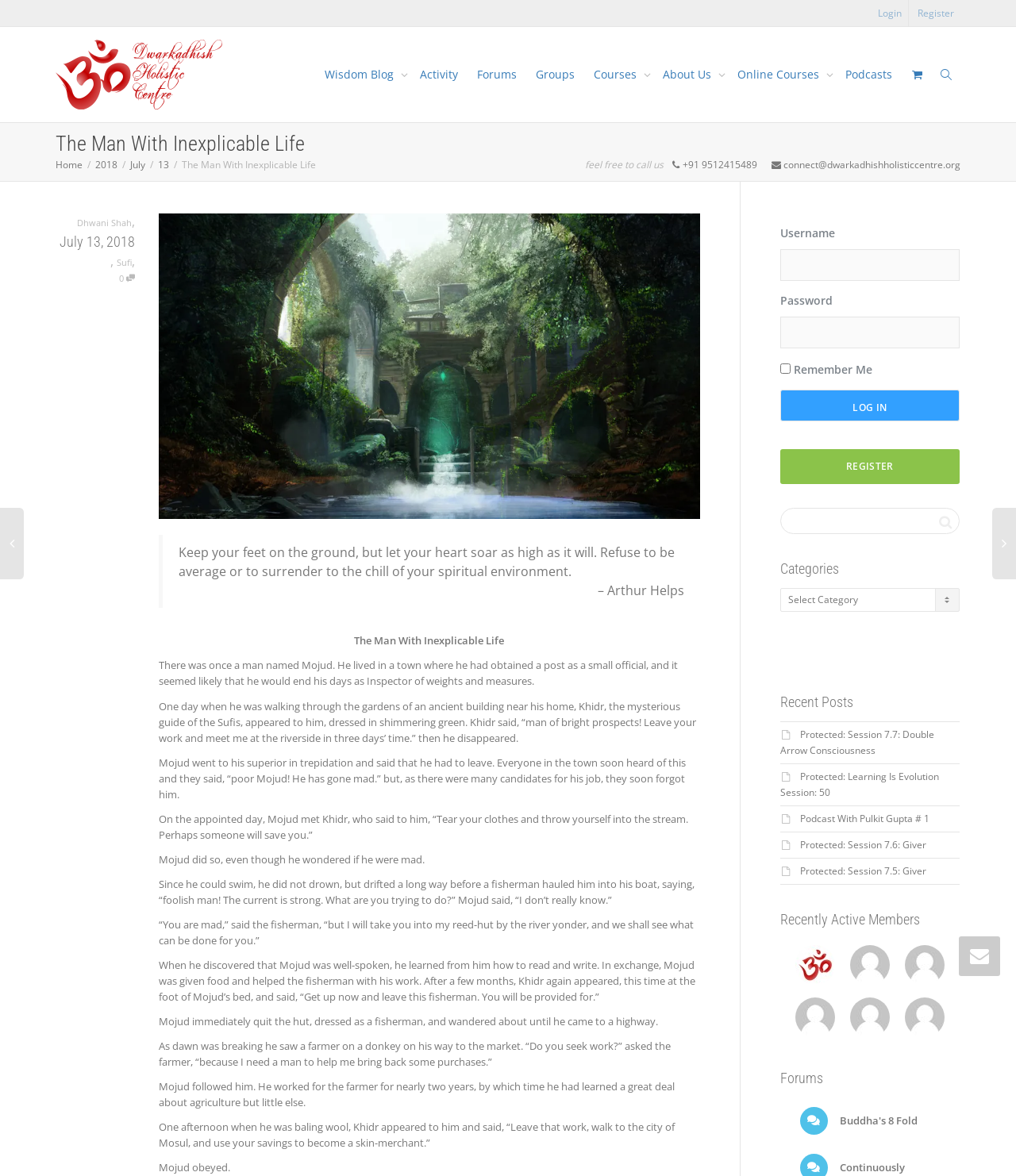Provide the bounding box for the UI element matching this description: "Protected: Session 7.6: Giver".

[0.787, 0.713, 0.911, 0.724]